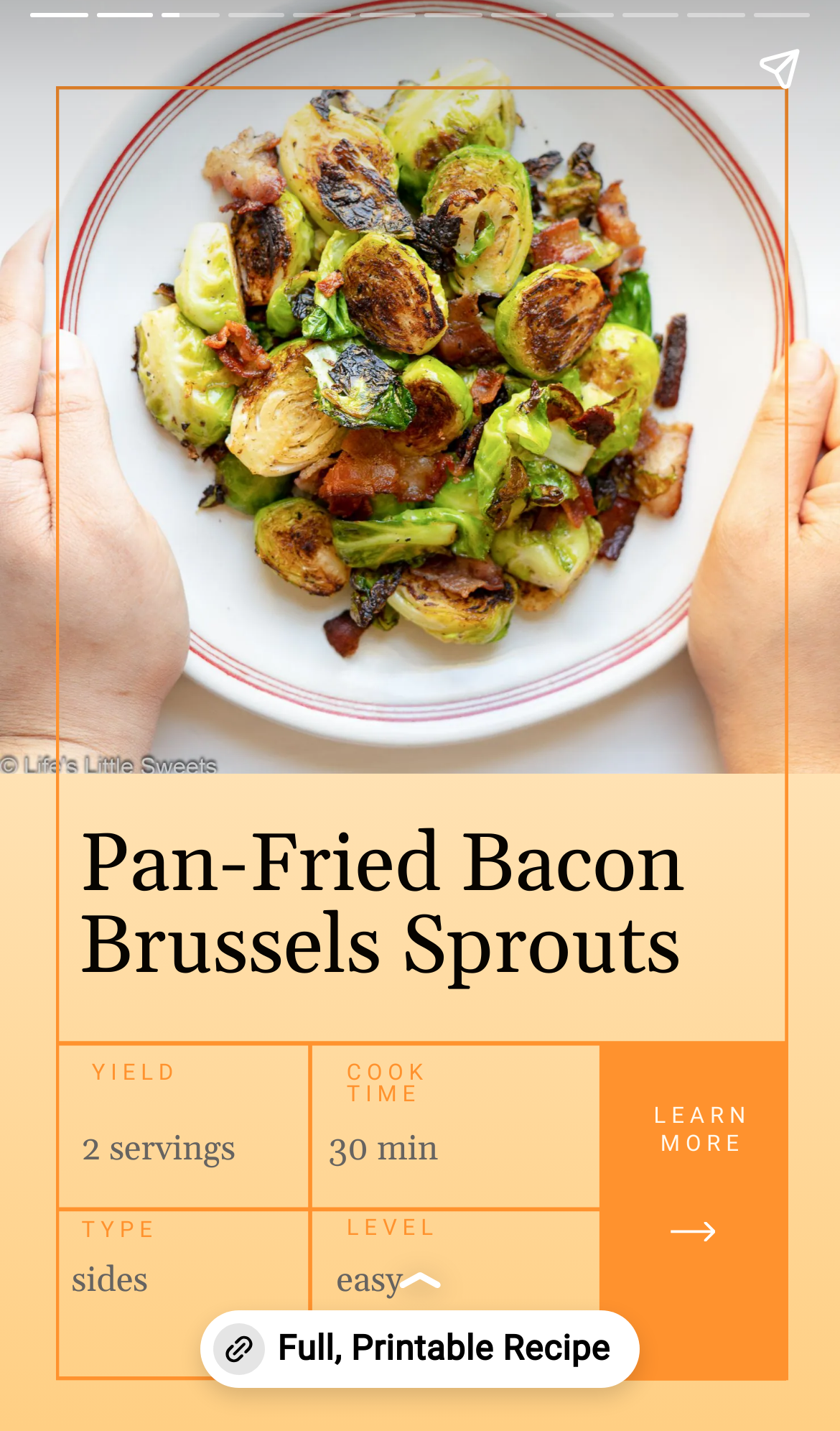Find the bounding box coordinates corresponding to the UI element with the description: "Full, Printable Recipe". The coordinates should be formatted as [left, top, right, bottom], with values as floats between 0 and 1.

[0.0, 0.889, 1.0, 1.0]